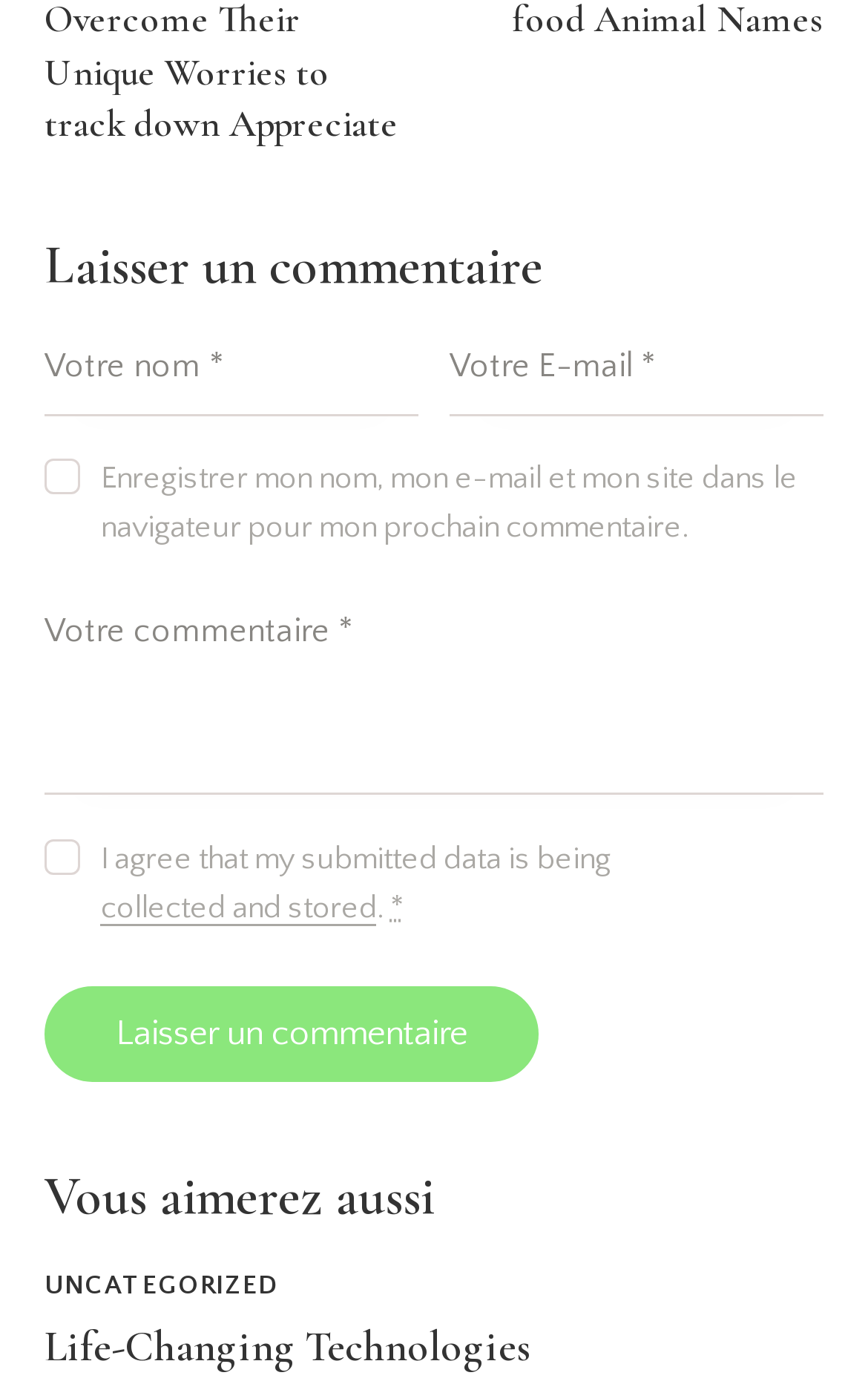Using the description: "collected and stored", determine the UI element's bounding box coordinates. Ensure the coordinates are in the format of four float numbers between 0 and 1, i.e., [left, top, right, bottom].

[0.116, 0.645, 0.434, 0.669]